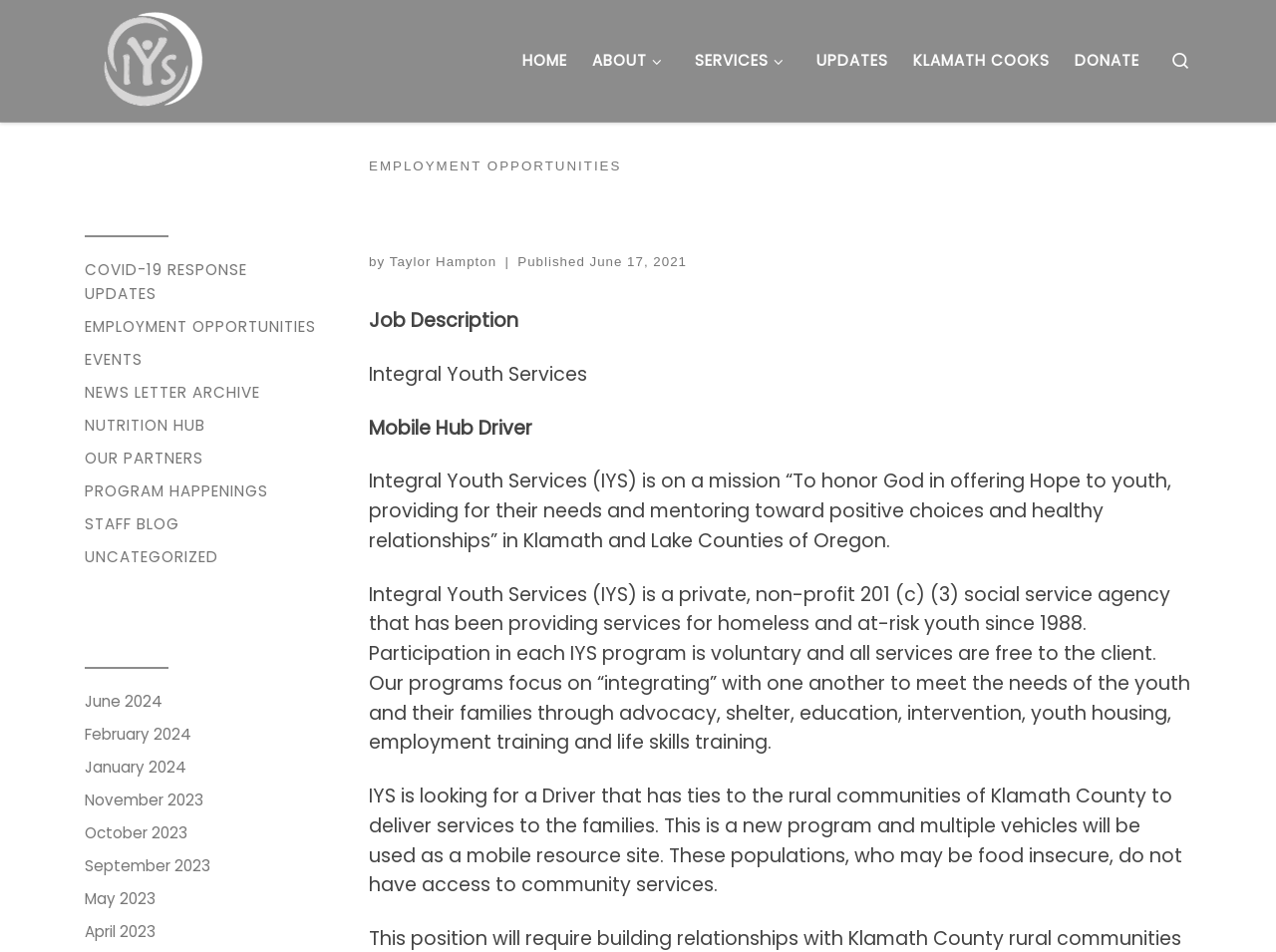Answer the question with a brief word or phrase:
What is the job title of the open position?

Mobile Hub Driver